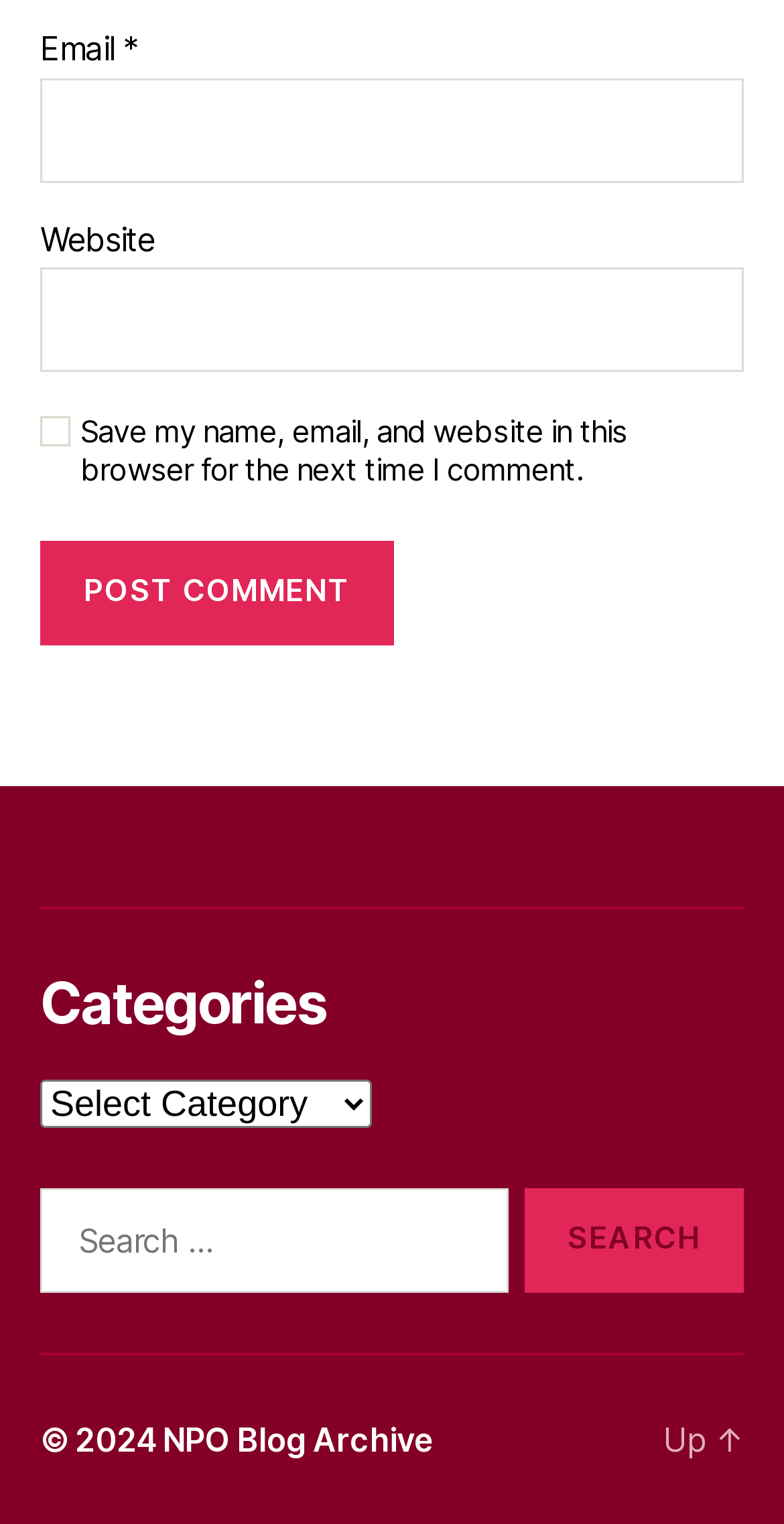What is the purpose of the checkbox?
Give a thorough and detailed response to the question.

The checkbox is located below the email and website input fields, and its label is 'Save my name, email, and website in this browser for the next time I comment.' This suggests that checking this box will save the user's comment information for future use.